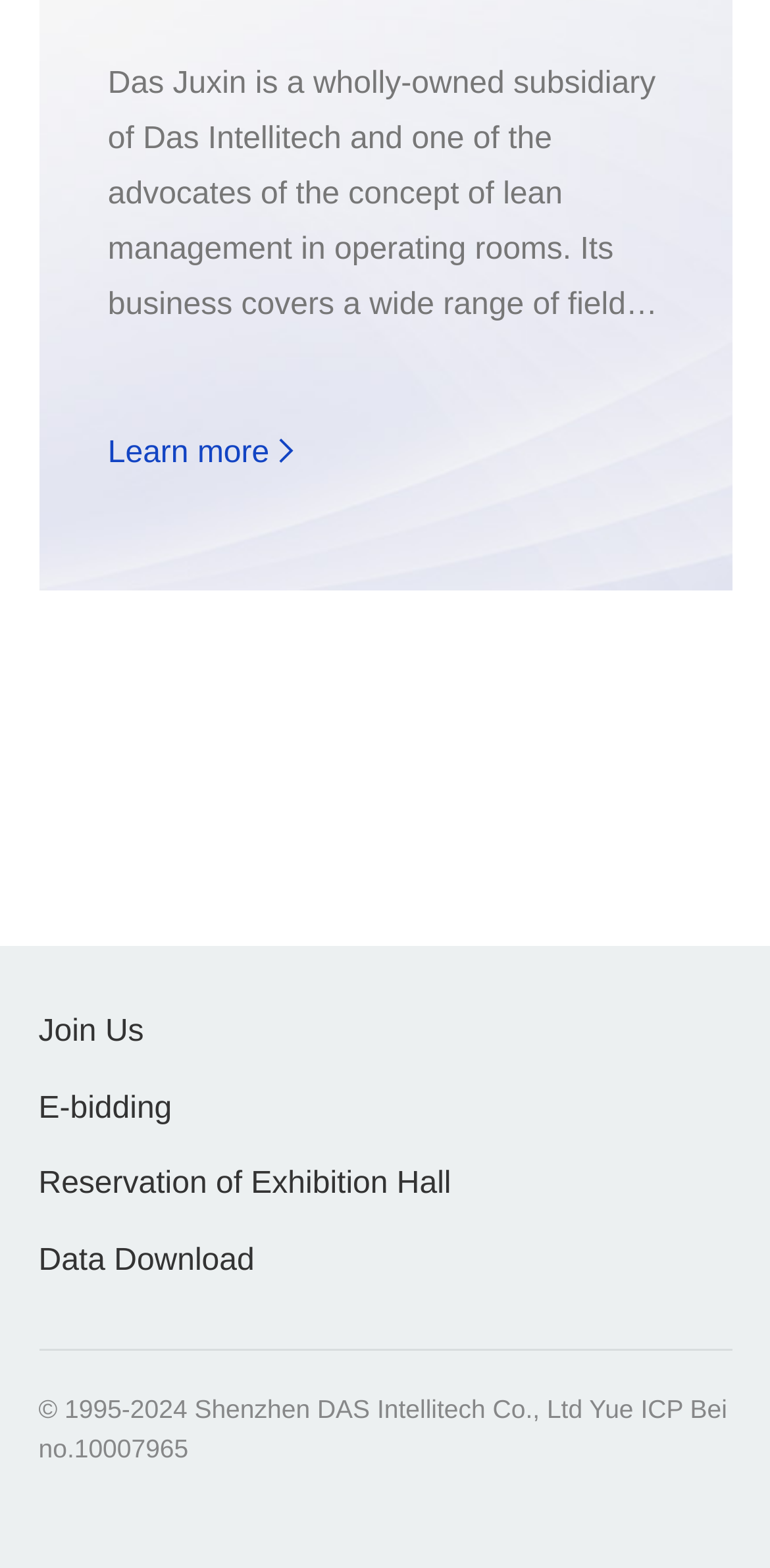Respond to the question below with a single word or phrase: What is the business scope of Das Juxin?

Medical equipment and services